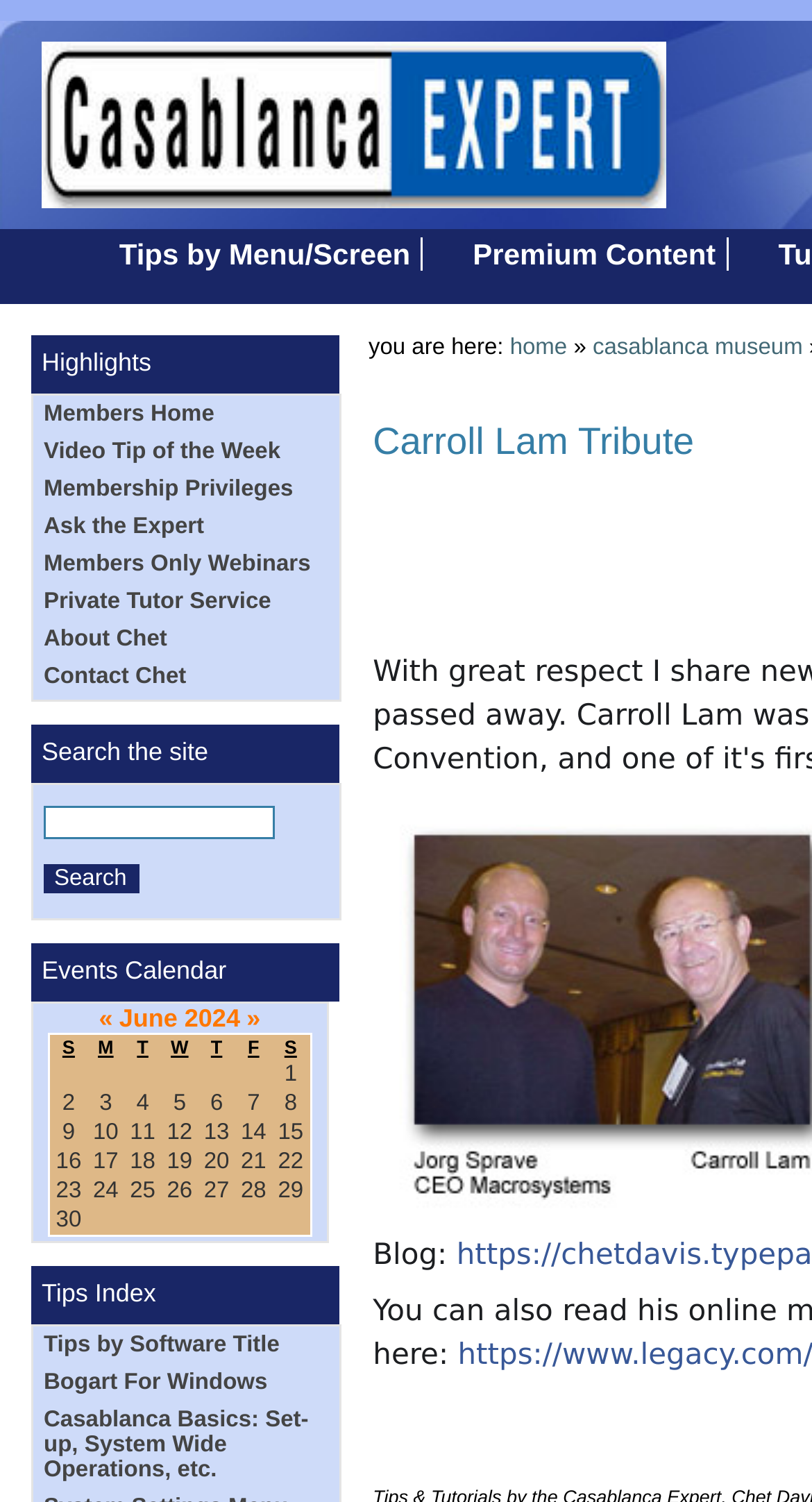Identify and provide the bounding box for the element described by: "Tips by Software Title".

[0.054, 0.887, 0.344, 0.904]